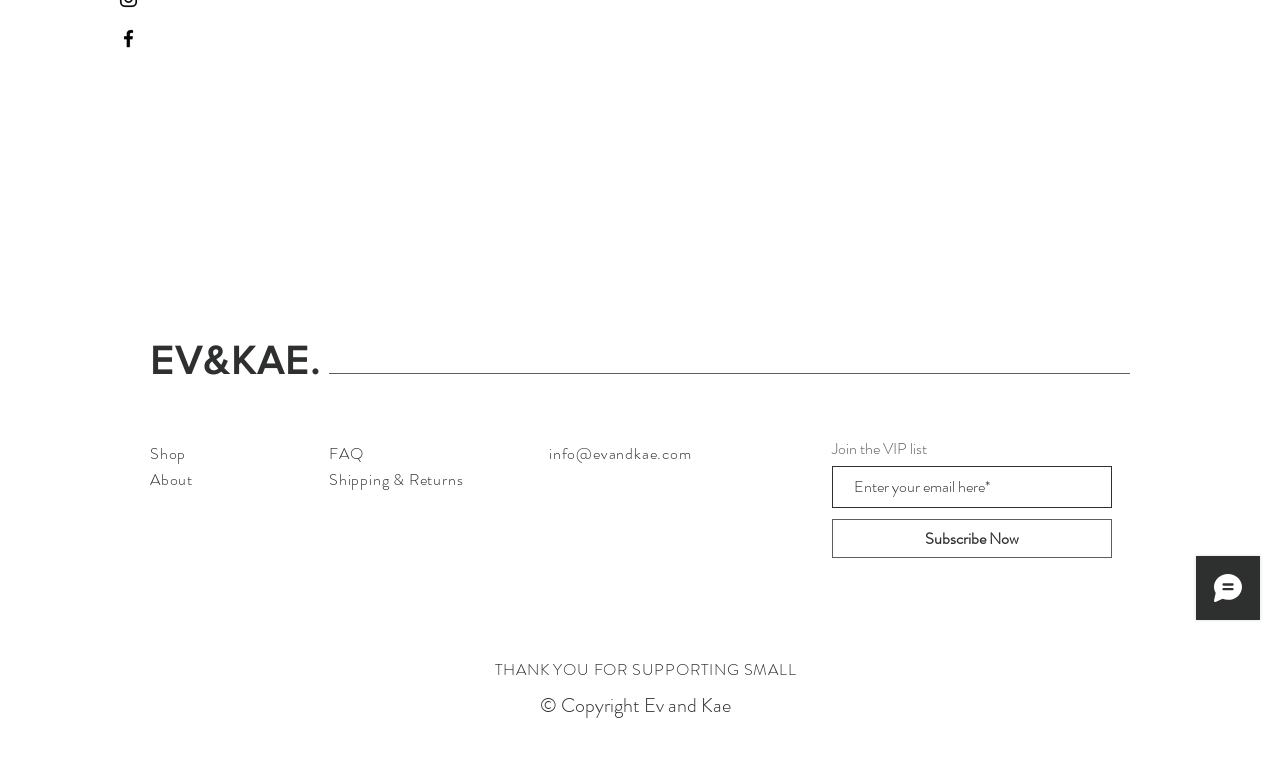From the webpage screenshot, predict the bounding box of the UI element that matches this description: "Shop".

[0.117, 0.584, 0.145, 0.615]